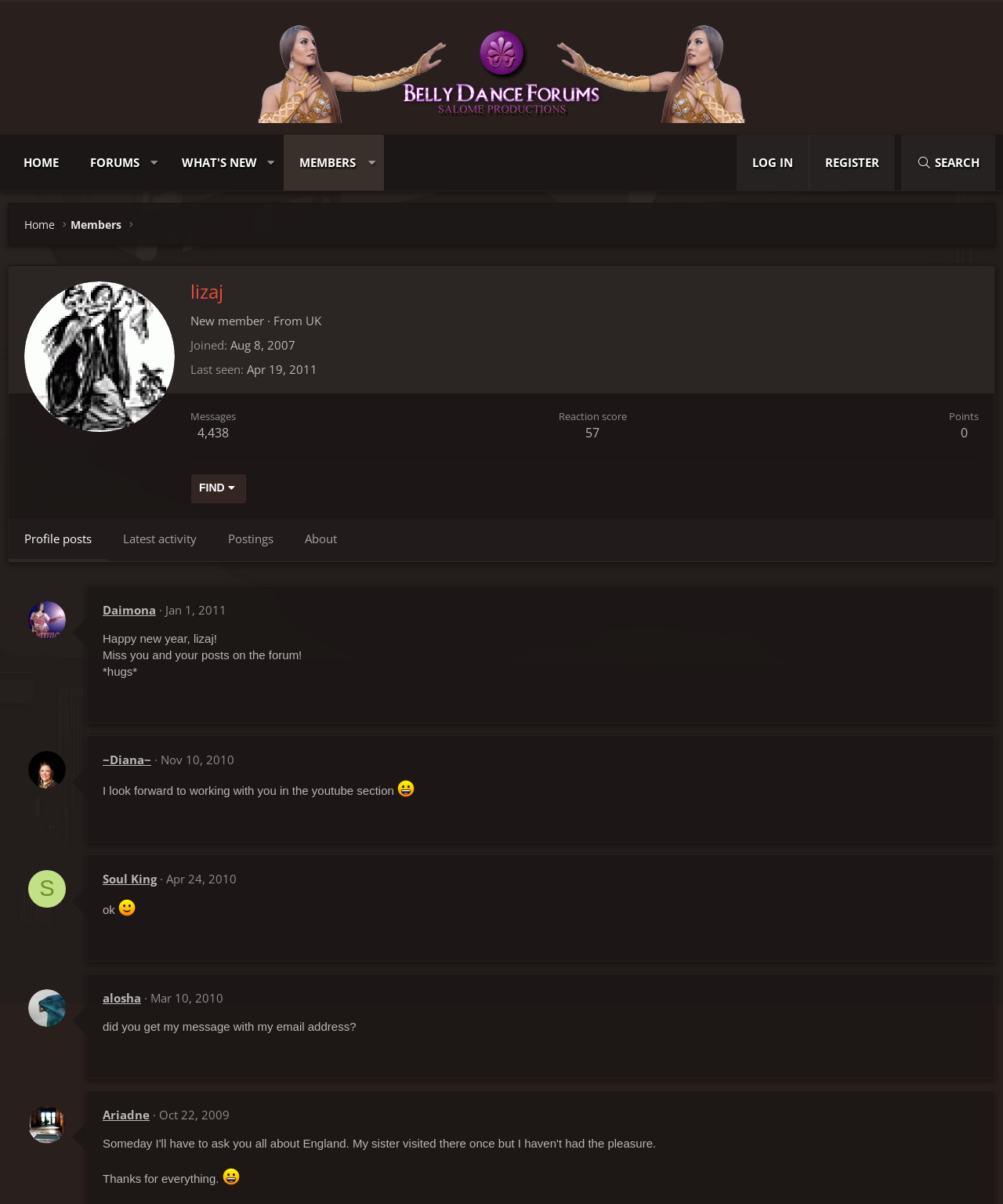For the given element description Ariadne, determine the bounding box coordinates of the UI element. The coordinates should follow the format (top-left x, top-left y, bottom-right x, bottom-right y) and be within the range of 0 to 1.

[0.102, 0.919, 0.149, 0.932]